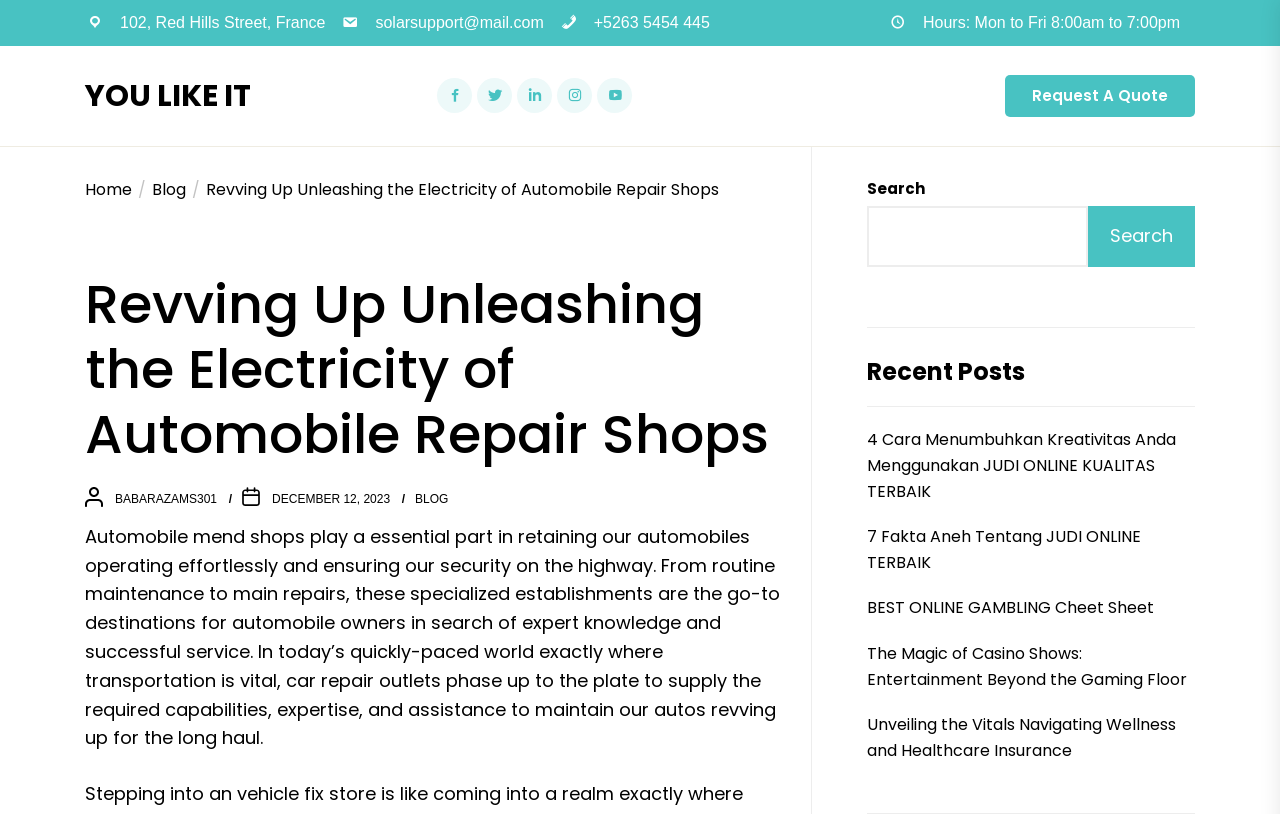Please locate the bounding box coordinates of the element that should be clicked to complete the given instruction: "Request a quote".

[0.785, 0.092, 0.934, 0.143]